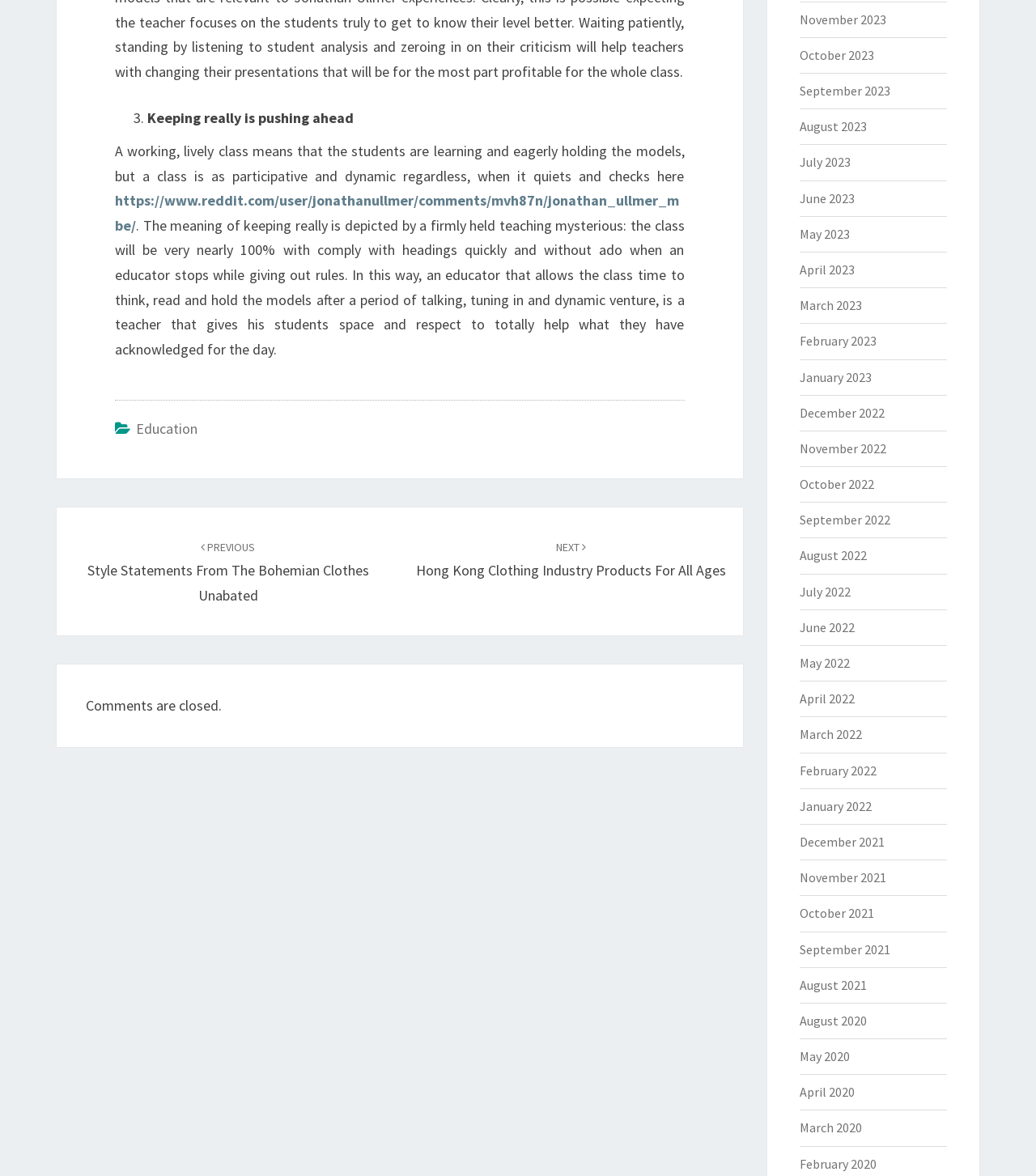Identify the bounding box coordinates for the element that needs to be clicked to fulfill this instruction: "Read the previous post". Provide the coordinates in the format of four float numbers between 0 and 1: [left, top, right, bottom].

[0.084, 0.456, 0.356, 0.514]